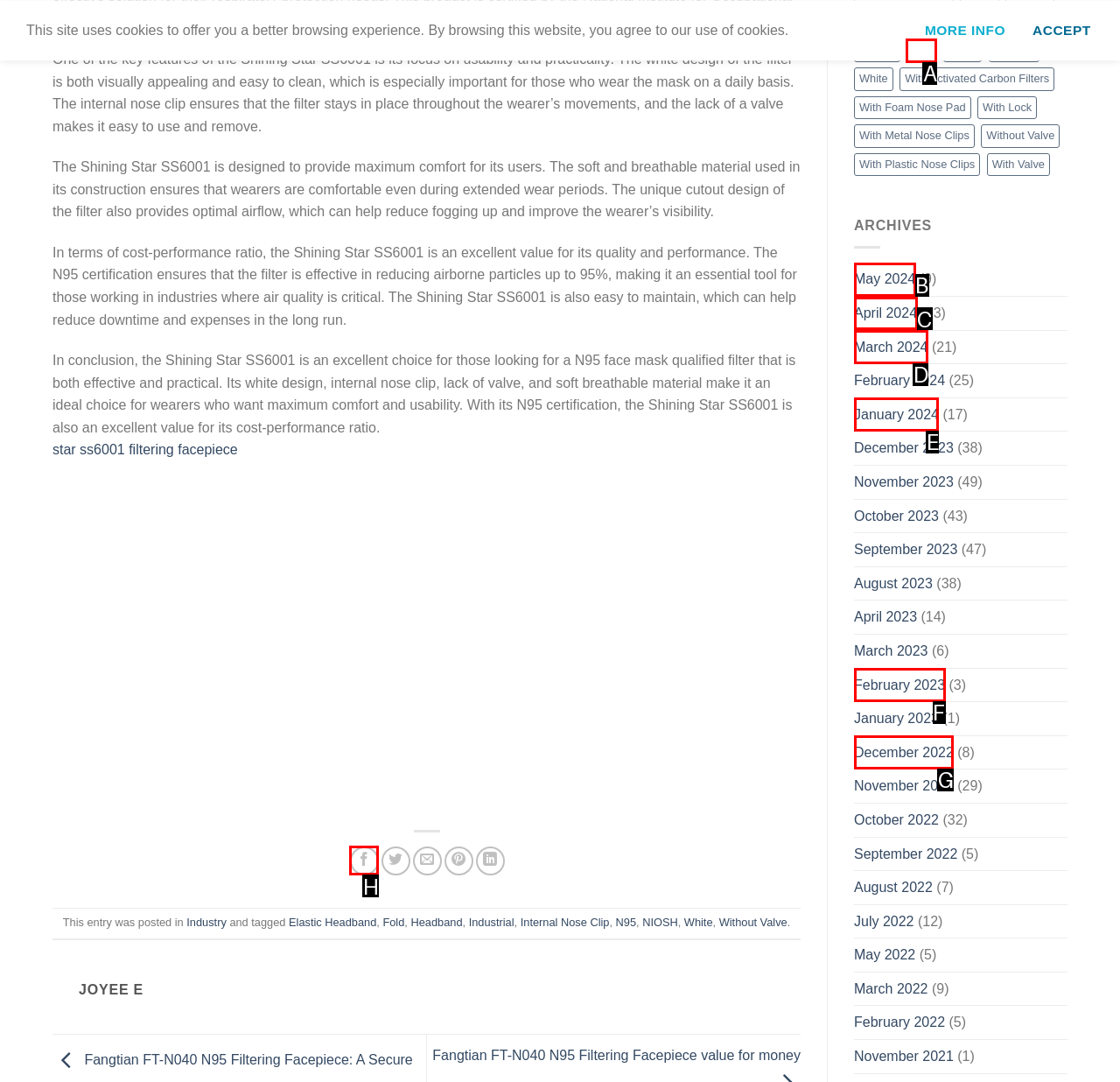Tell me which letter I should select to achieve the following goal: Click on the 'Share on Facebook' link
Answer with the corresponding letter from the provided options directly.

H